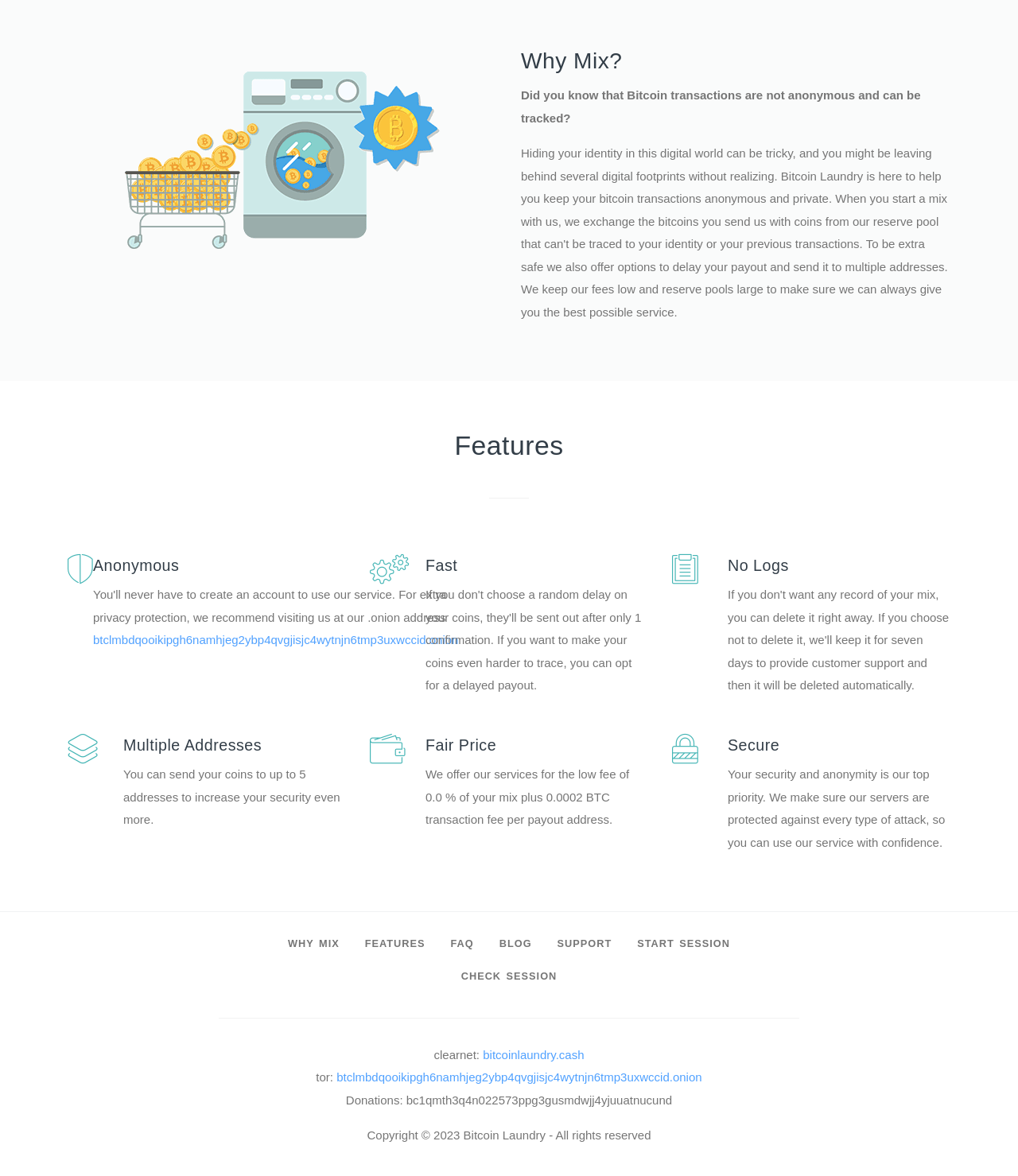Predict the bounding box of the UI element based on the description: "Why Mix". The coordinates should be four float numbers between 0 and 1, formatted as [left, top, right, bottom].

[0.27, 0.789, 0.346, 0.816]